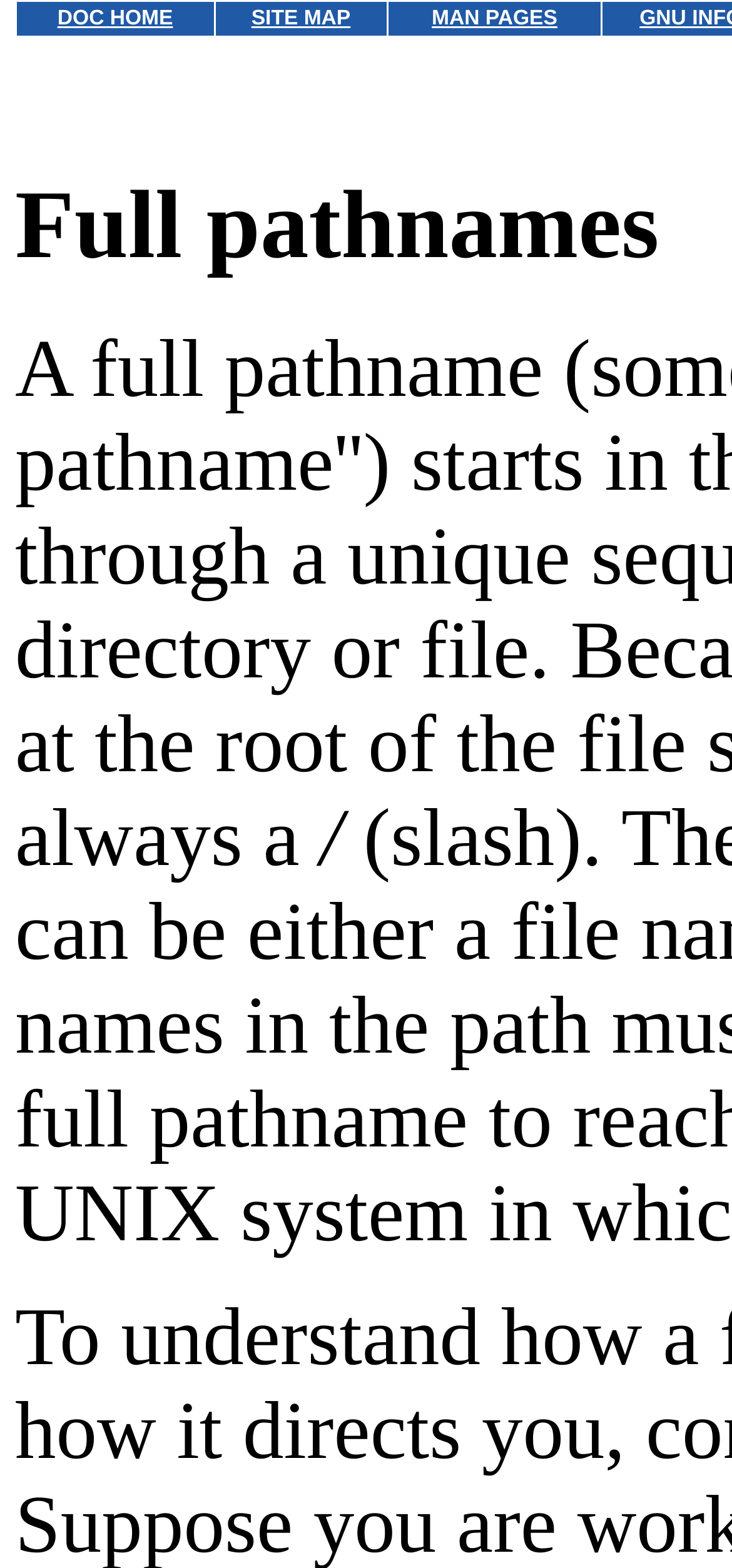Please provide a brief answer to the question using only one word or phrase: 
What is the character above the links?

/